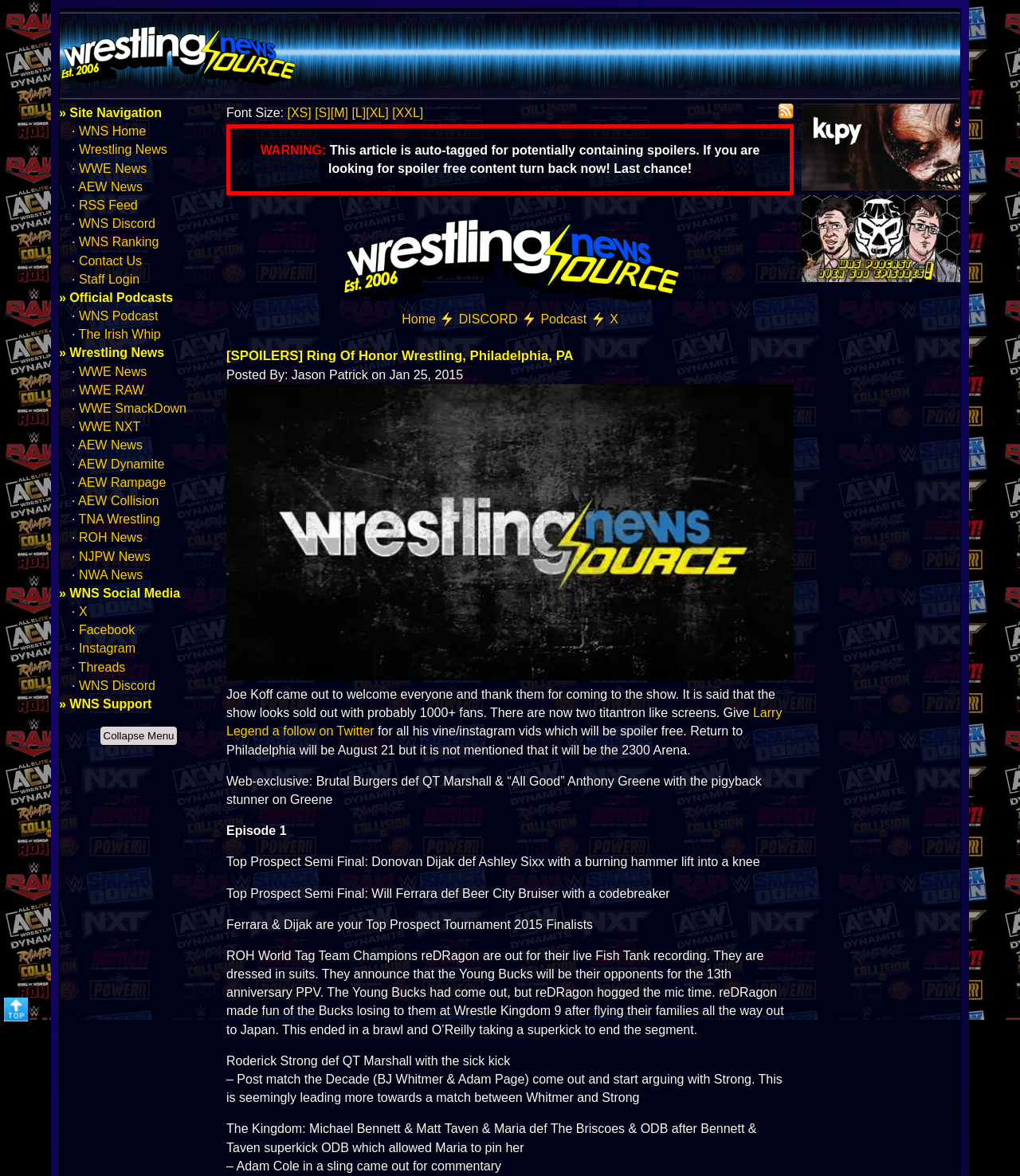Provide the bounding box coordinates for the UI element that is described as: "The Irish Whip".

[0.077, 0.279, 0.158, 0.29]